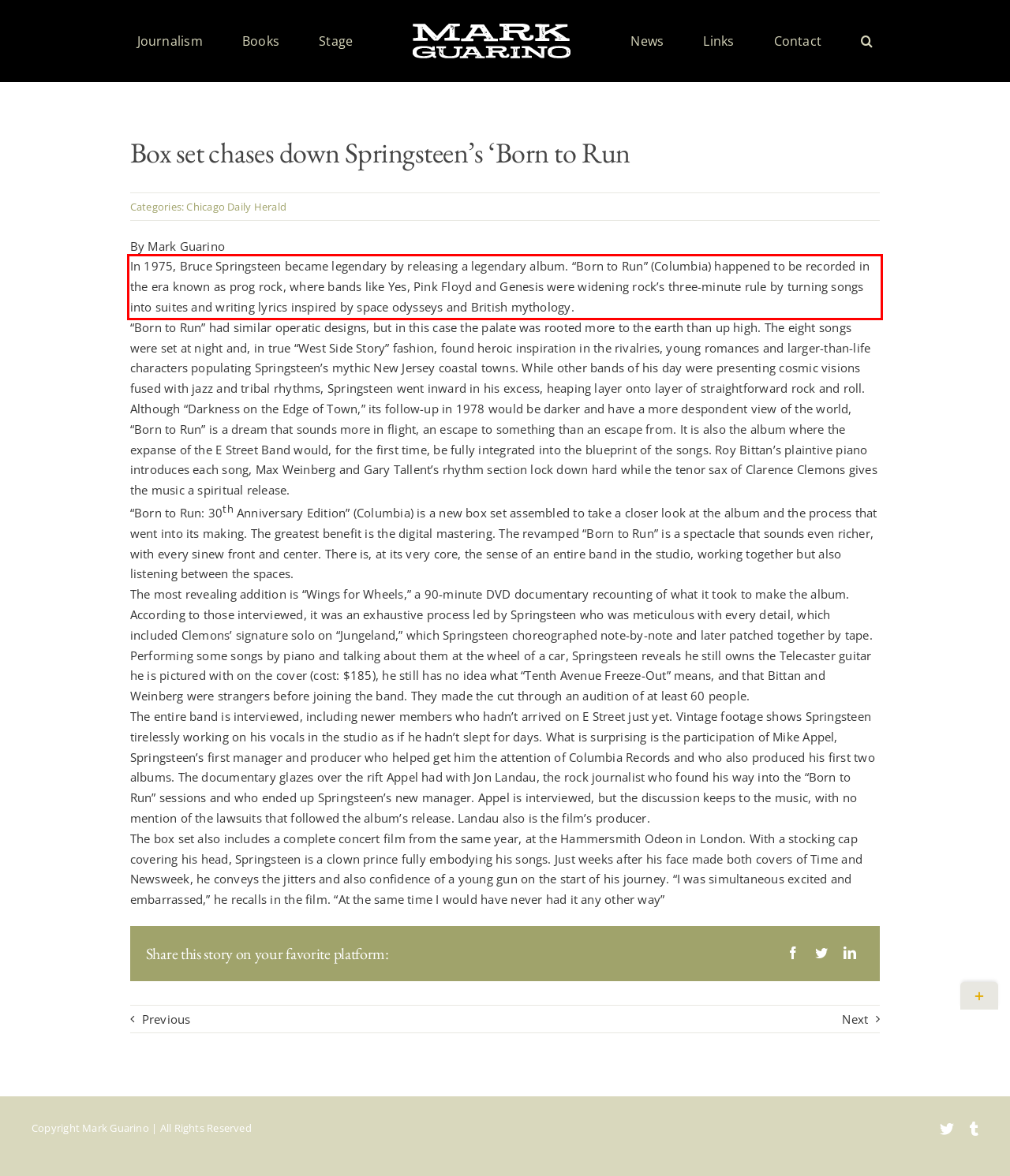In the given screenshot, locate the red bounding box and extract the text content from within it.

In 1975, Bruce Springsteen became legendary by releasing a legendary album. “Born to Run” (Columbia) happened to be recorded in the era known as prog rock, where bands like Yes, Pink Floyd and Genesis were widening rock’s three-minute rule by turning songs into suites and writing lyrics inspired by space odysseys and British mythology.